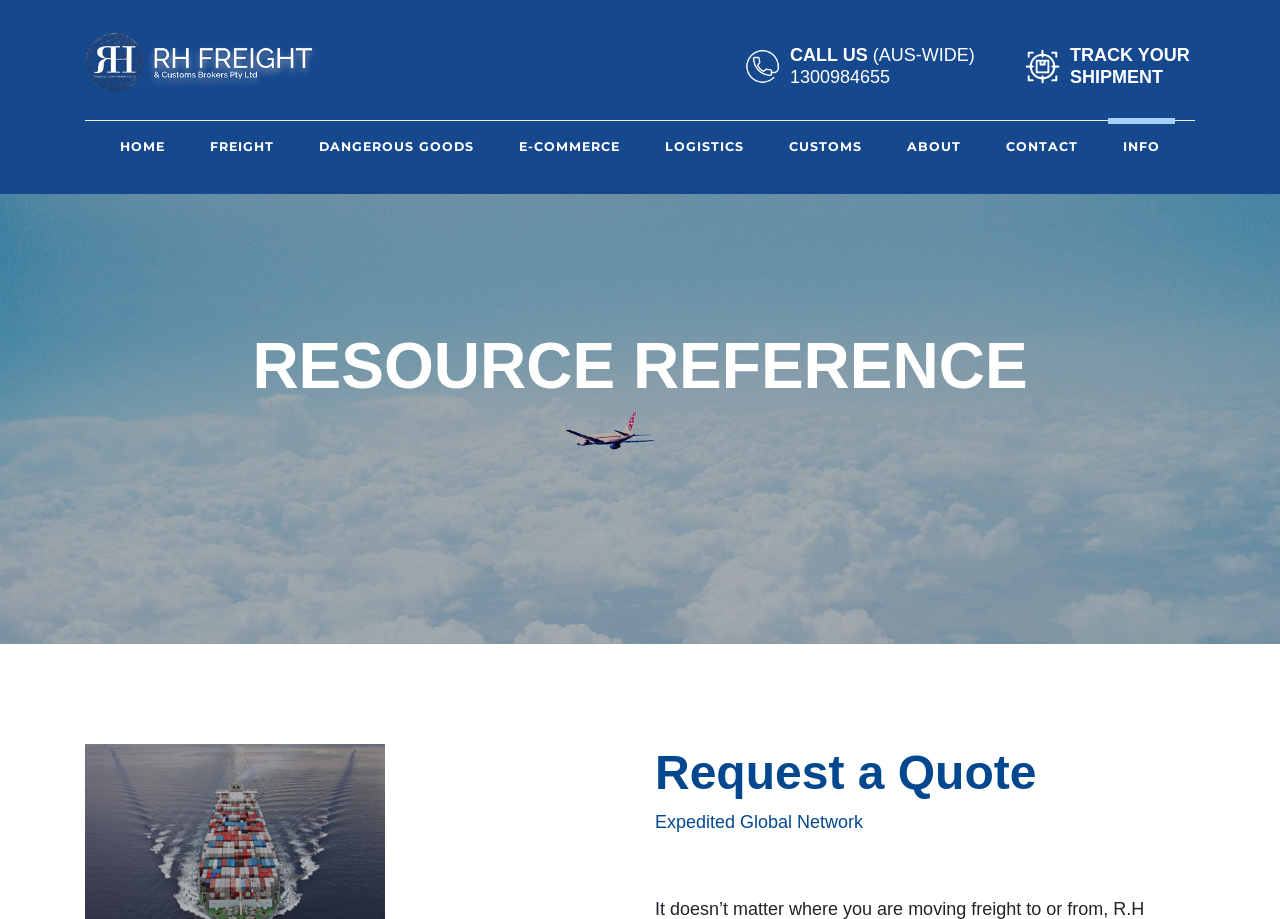Please determine the bounding box coordinates of the element's region to click for the following instruction: "track your shipment".

[0.836, 0.049, 0.929, 0.094]